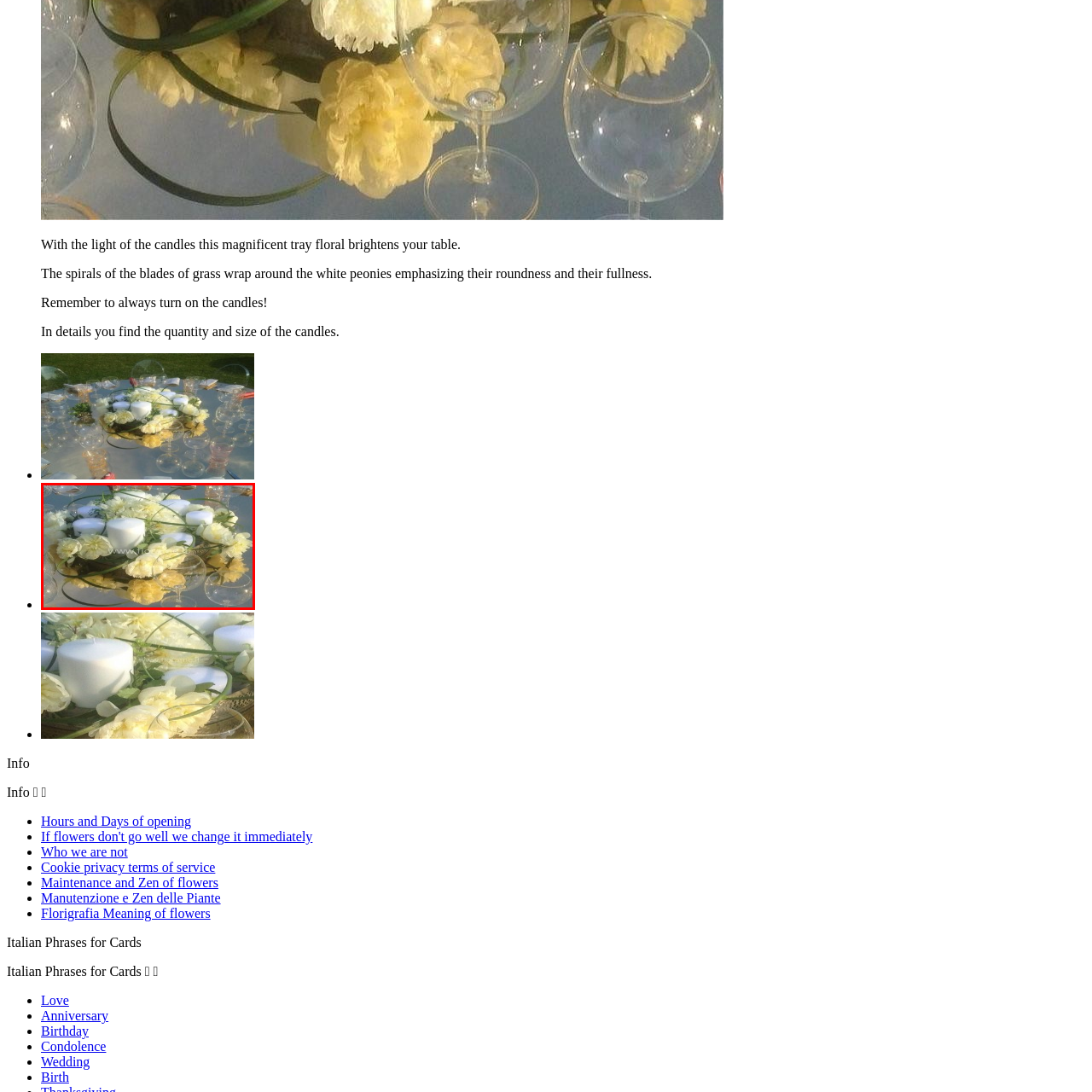Check the section outlined in red, What is the purpose of the candles in the centerpiece? Please reply with a single word or phrase.

To enhance the ambiance